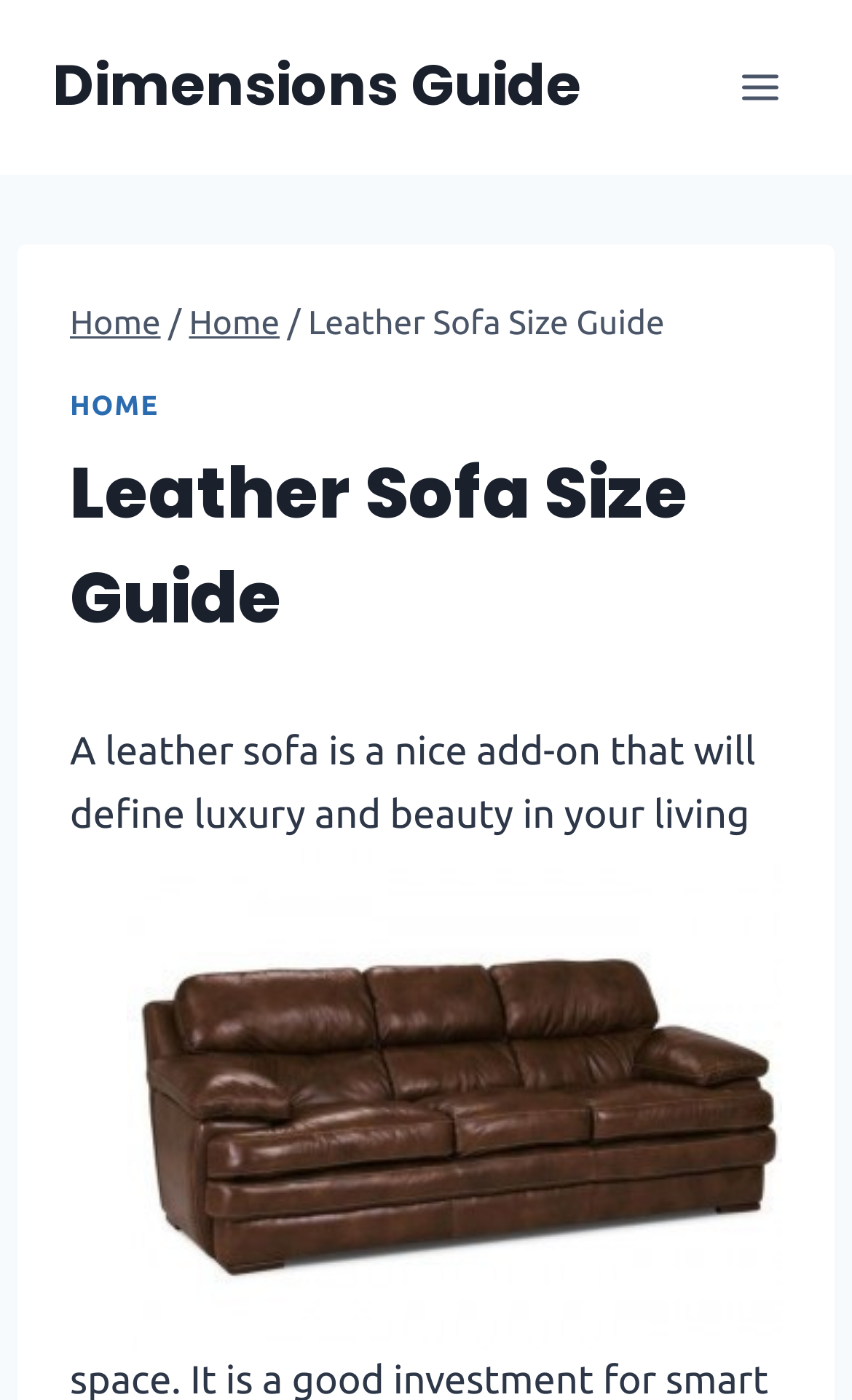Summarize the webpage comprehensively, mentioning all visible components.

The webpage is about a leather sofa size guide, providing dimensions and related information. At the top, there is a link to the "Dimensions Guide" and a button to "Open menu" on the right side. 

Below the top section, there is a header area with a navigation section, also known as breadcrumbs, which shows the path "Home > Leather Sofa Size Guide". 

Under the navigation section, there is a heading that reads "Leather Sofa Size Guide". 

Following the heading, there is a paragraph of text that starts with "A leather sofa is a nice add-on that will define...". 

To the right of the paragraph, there is an image of a leather sofa, which takes up a significant portion of the page.